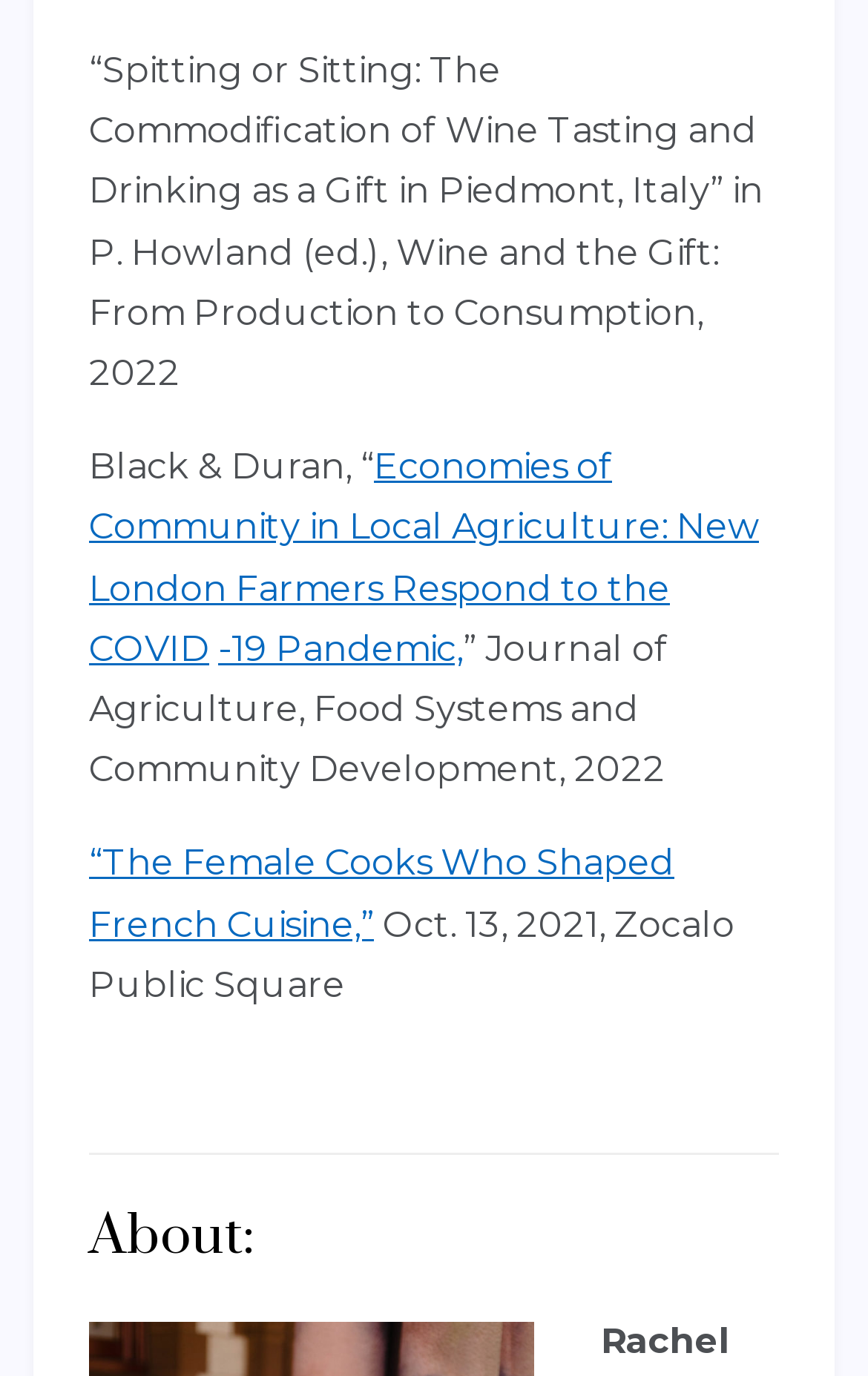What is the title of the first publication?
Could you answer the question in a detailed manner, providing as much information as possible?

The first publication is mentioned at the top of the webpage, which is '“Spitting or Sitting: The Commodification of Wine Tasting and Drinking as a Gift in Piedmont, Italy” in P. Howland (ed.), Wine and the Gift: From Production to Consumption, 2022'.